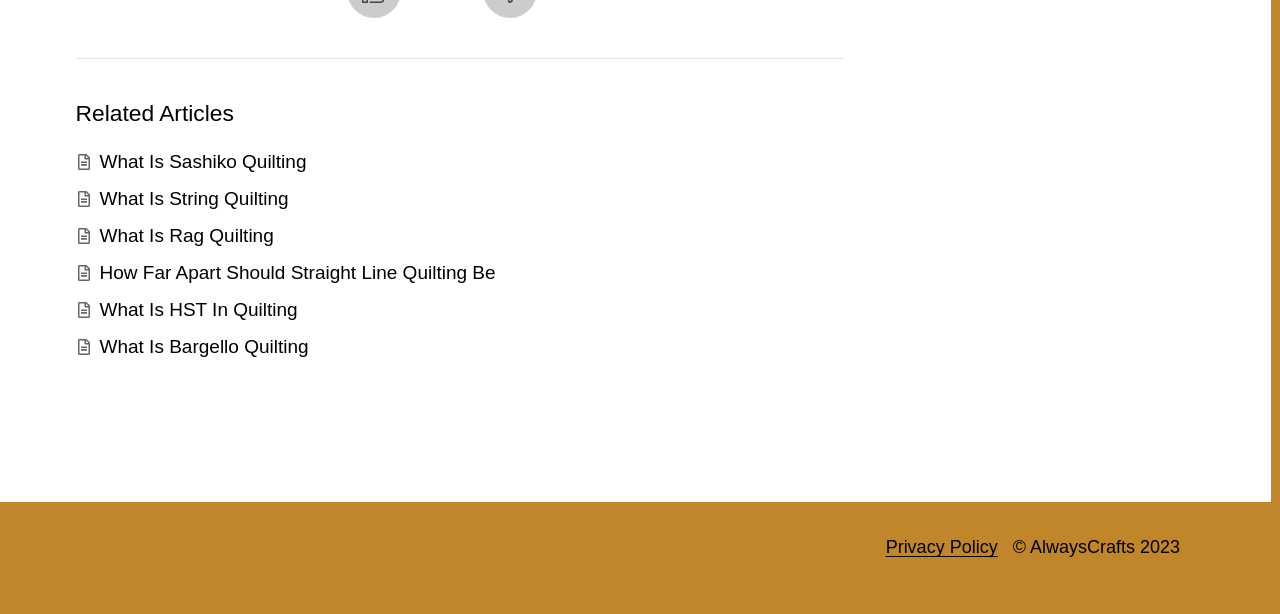Carefully examine the image and provide an in-depth answer to the question: What is the first related article link?

I looked at the list of links under the 'Related Articles' heading and found that the first link is 'What Is Sashiko Quilting'.